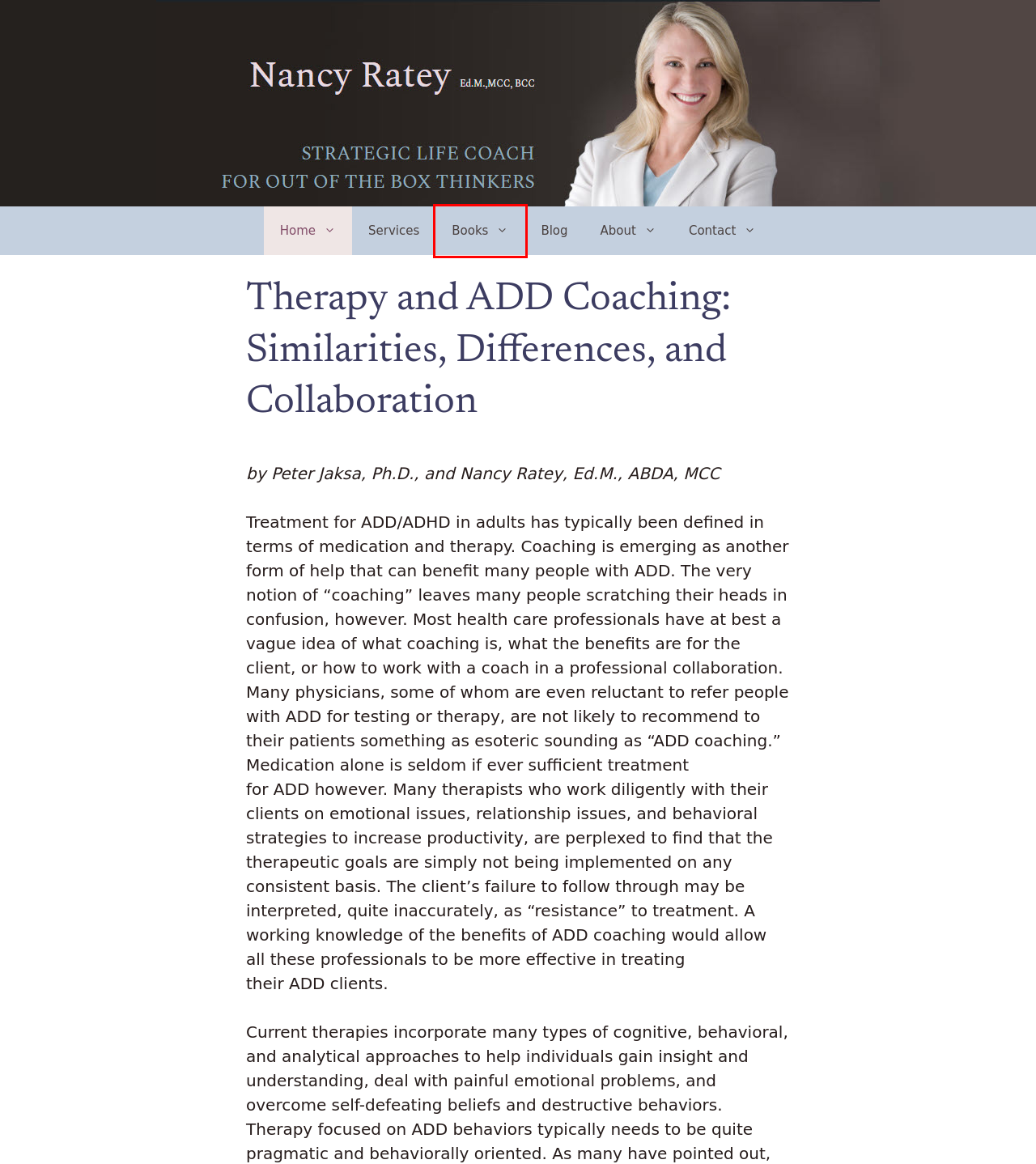You are looking at a screenshot of a webpage with a red bounding box around an element. Determine the best matching webpage description for the new webpage resulting from clicking the element in the red bounding box. Here are the descriptions:
A. How can strategic life coaching help you? - Nancy Ratey
B. The ADDA Guiding Principles for Coaching Individuals with Attention Deficit Disorder - Nancy Ratey
C. Meet Nancy Ratey - Nancy Ratey
D. Blog - Nancy Ratey
E. Books by and with Nancy Ratey - Nancy Ratey
F. What's It Like to Work with Nancy Ratey? - Nancy Ratey
G. Services - Nancy Ratey
H. Contact - Nancy Ratey

E